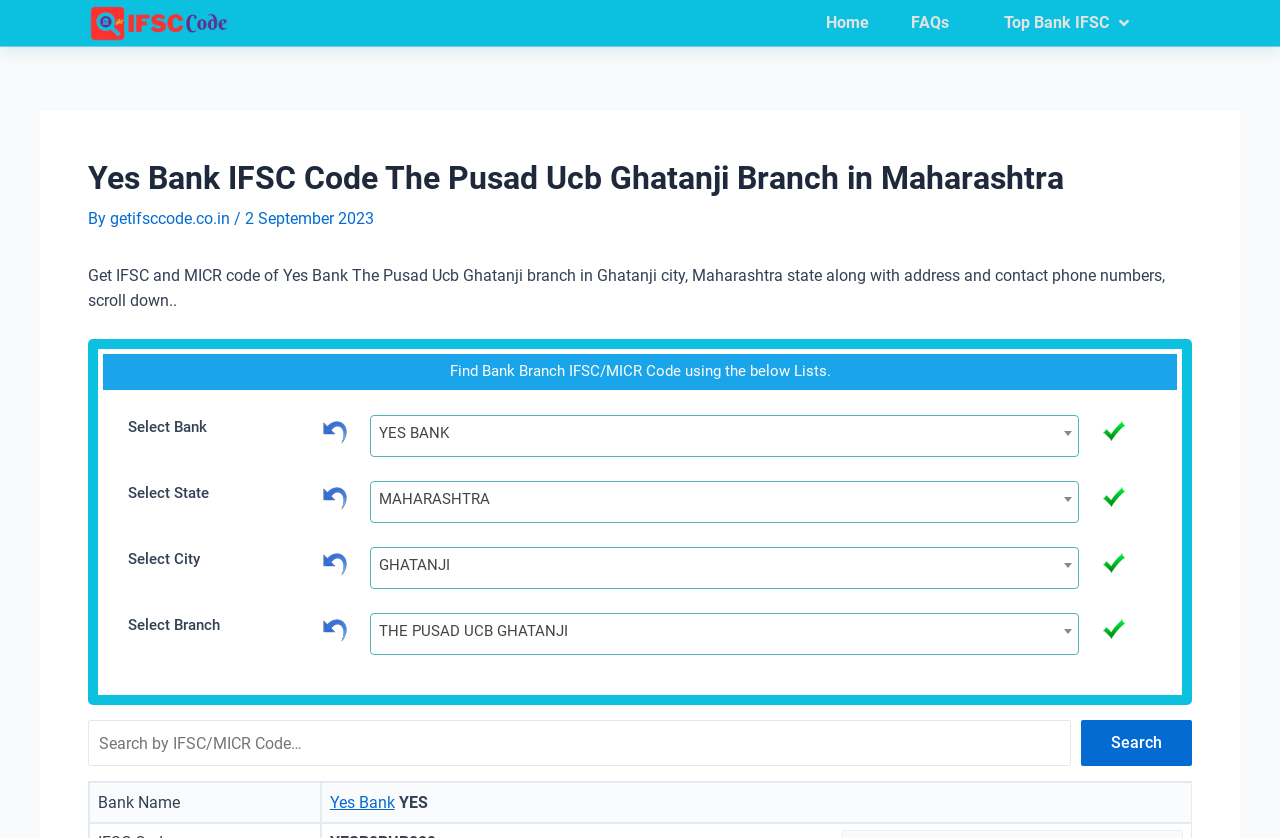Please find the top heading of the webpage and generate its text.

Yes Bank IFSC Code The Pusad Ucb Ghatanji Branch in Maharashtra